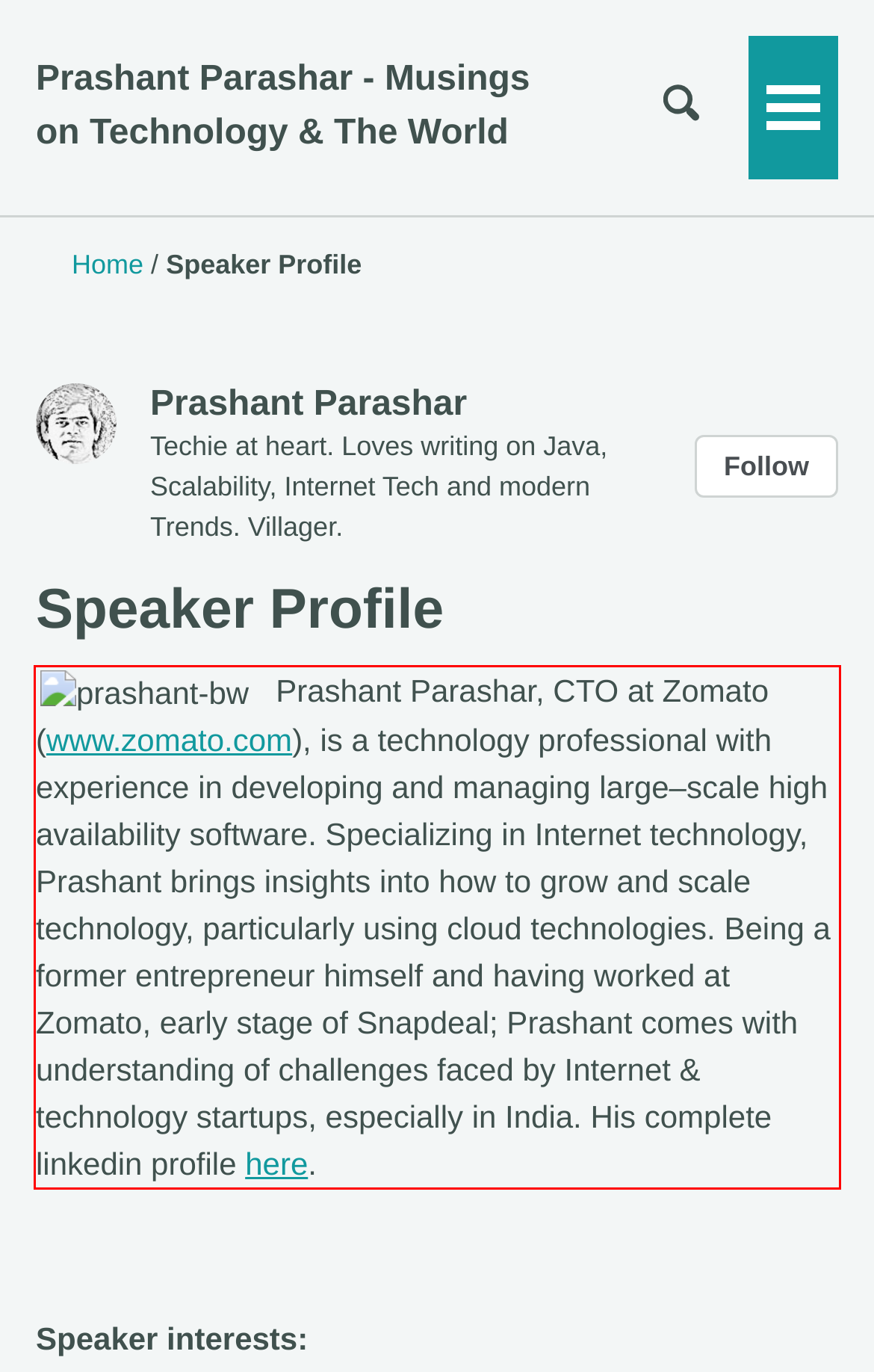Please take the screenshot of the webpage, find the red bounding box, and generate the text content that is within this red bounding box.

Prashant Parashar, CTO at Zomato (www.zomato.com), is a technology professional with experience in developing and managing large–scale high availability software. Specializing in Internet technology, Prashant brings insights into how to grow and scale technology, particularly using cloud technologies. Being a former entrepreneur himself and having worked at Zomato, early stage of Snapdeal; Prashant comes with understanding of challenges faced by Internet & technology startups, especially in India. His complete linkedin profile here.